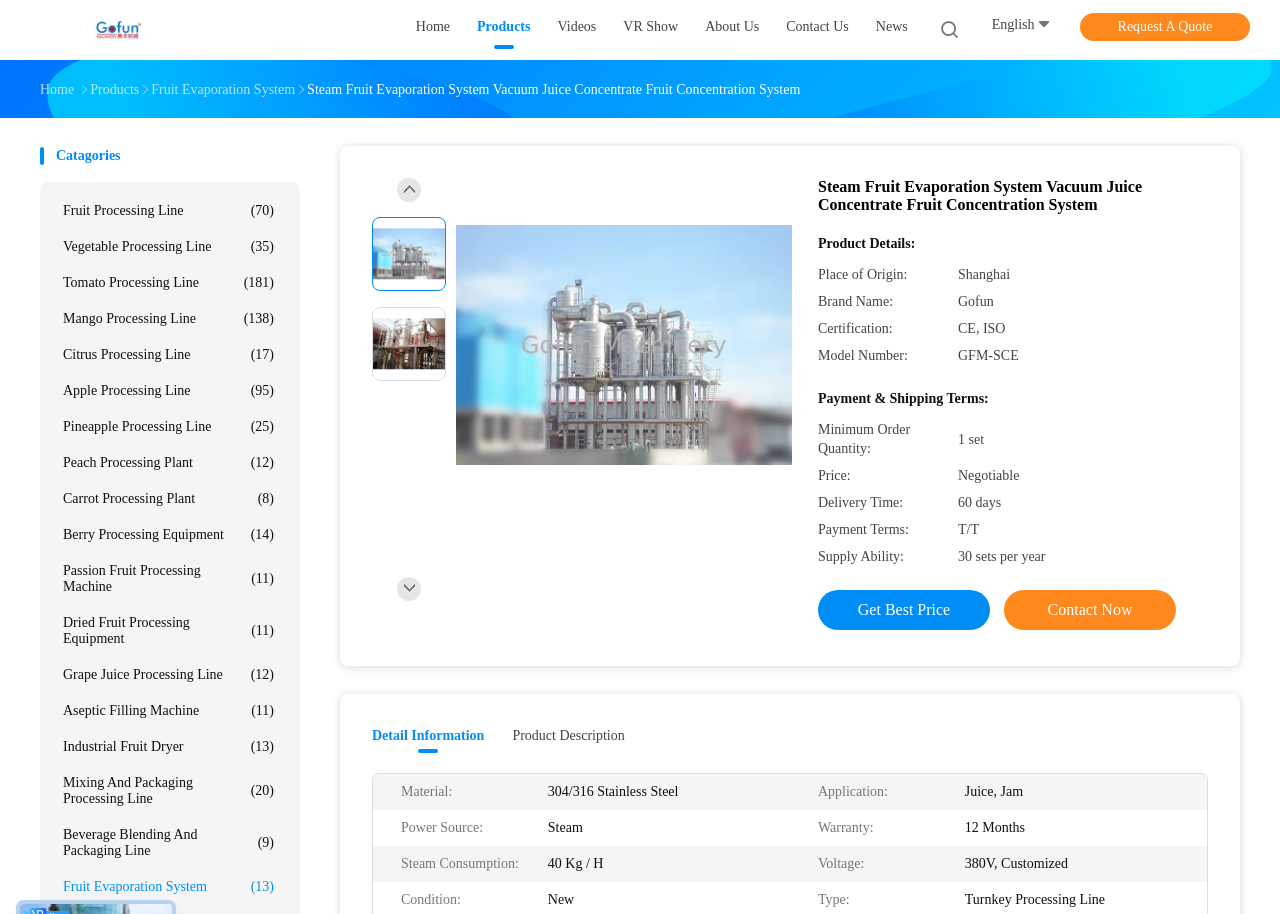Predict the bounding box coordinates of the area that should be clicked to accomplish the following instruction: "Learn more about 'Steam Fruit Evaporation System Vacuum Juice Concentrate Fruit Concentration System'". The bounding box coordinates should consist of four float numbers between 0 and 1, i.e., [left, top, right, bottom].

[0.24, 0.09, 0.625, 0.106]